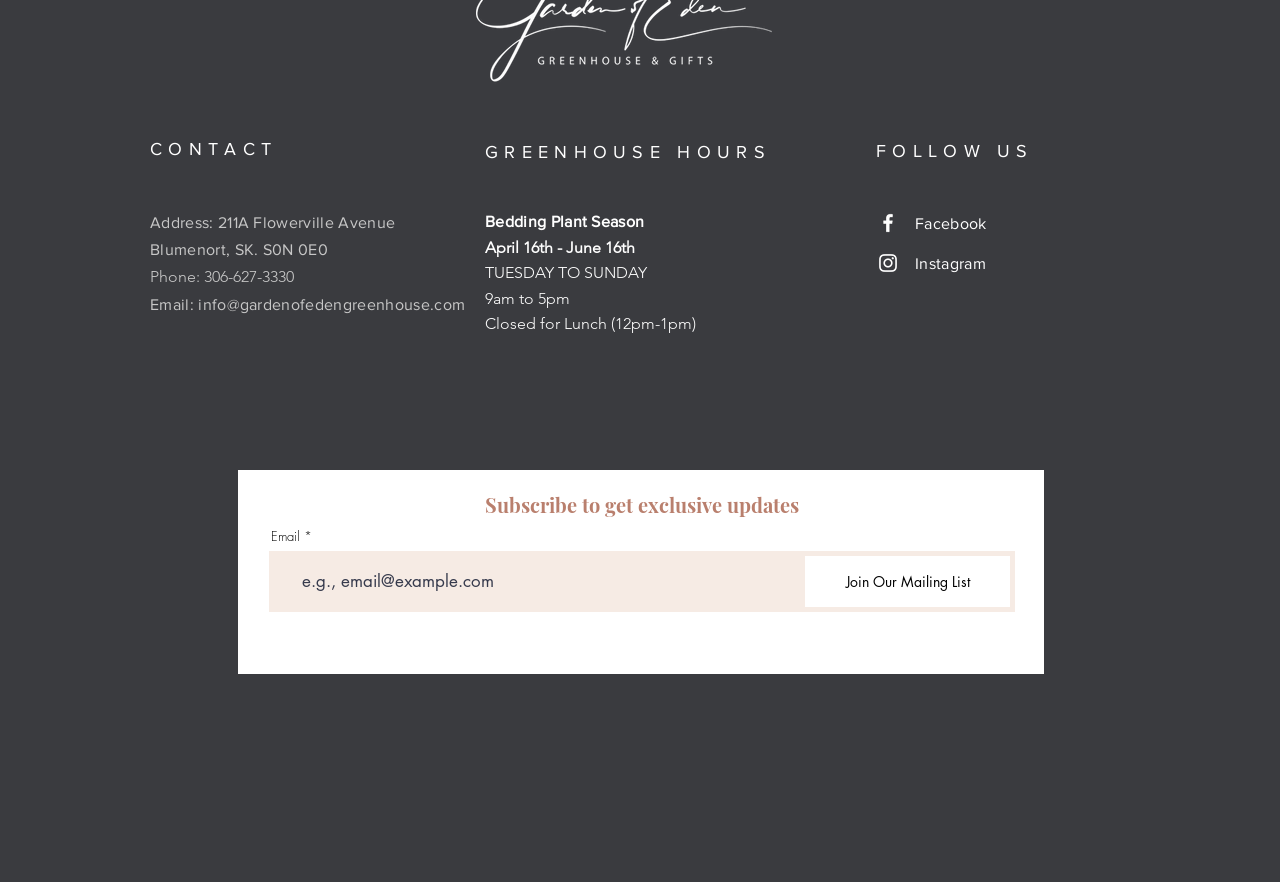Can you find the bounding box coordinates for the element to click on to achieve the instruction: "View the Instagram page"?

[0.684, 0.285, 0.703, 0.312]